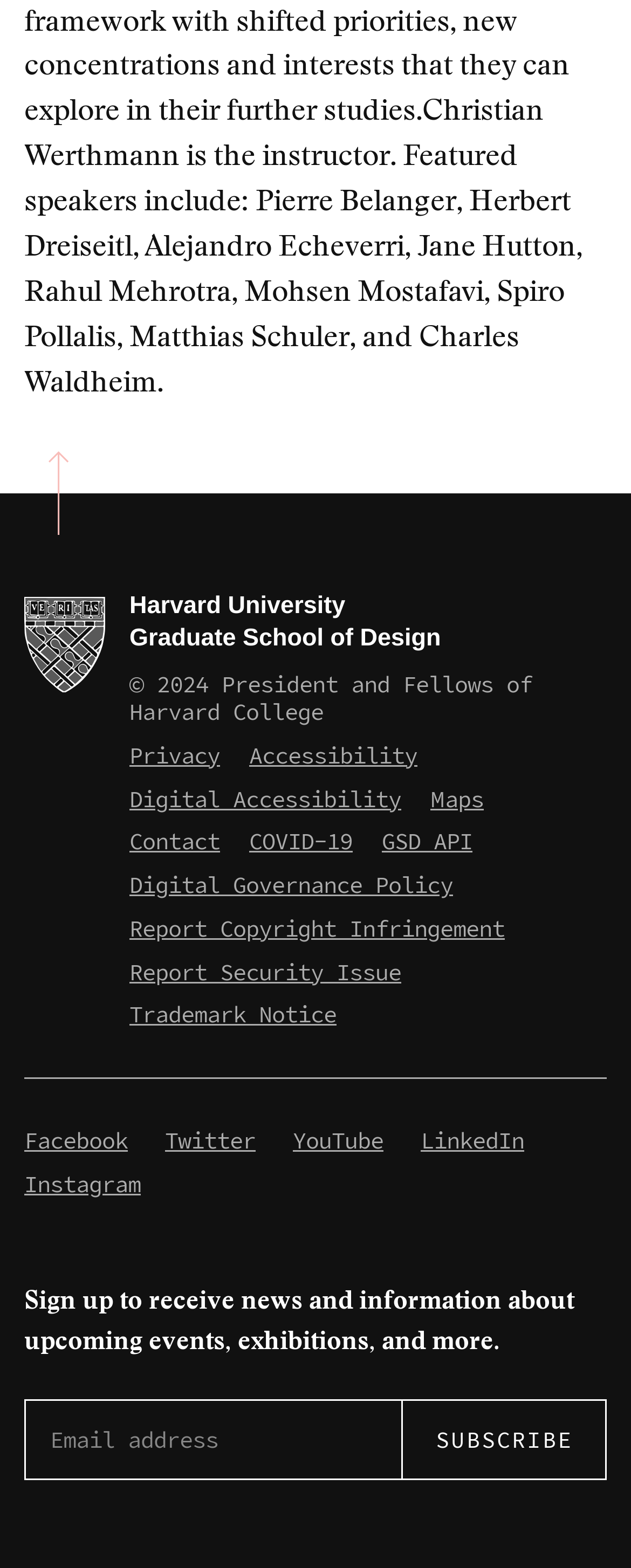Identify the bounding box of the HTML element described here: "Trademark Notice". Provide the coordinates as four float numbers between 0 and 1: [left, top, right, bottom].

[0.205, 0.638, 0.533, 0.657]